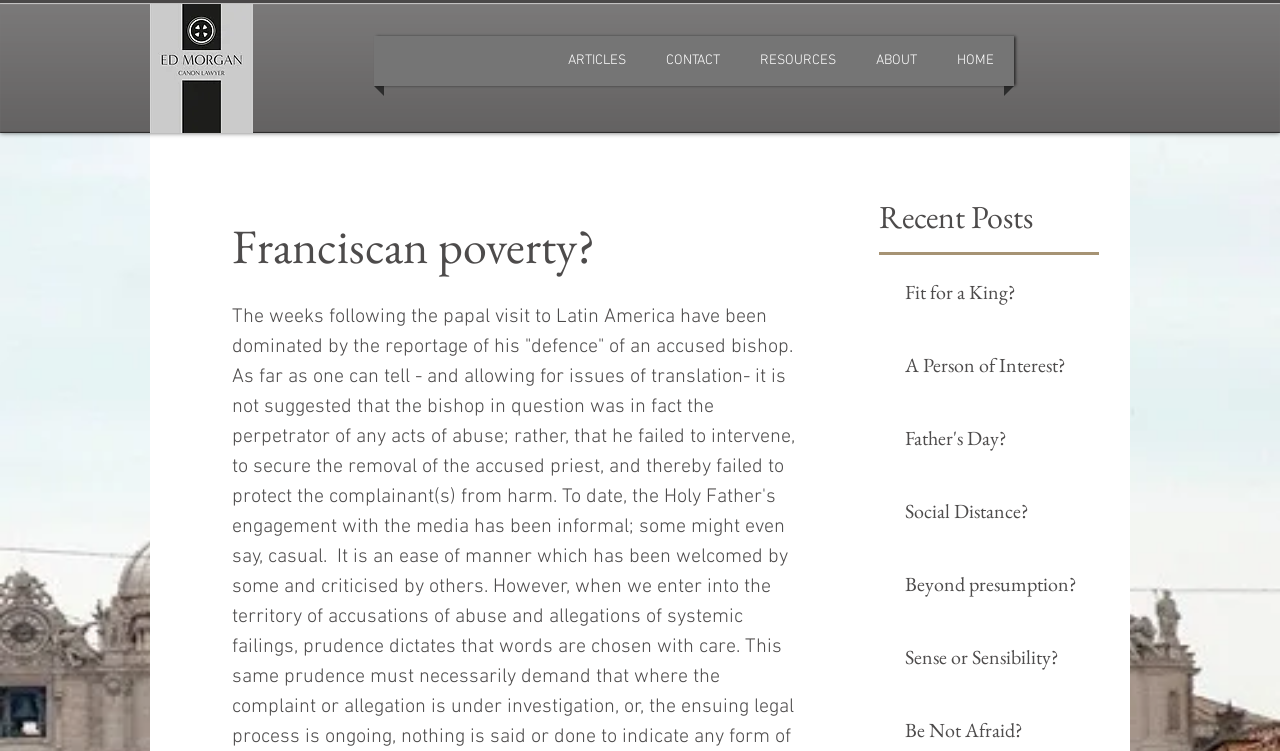Identify the bounding box coordinates for the UI element mentioned here: "Sense or Sensibility?". Provide the coordinates as four float values between 0 and 1, i.e., [left, top, right, bottom].

[0.707, 0.856, 0.849, 0.904]